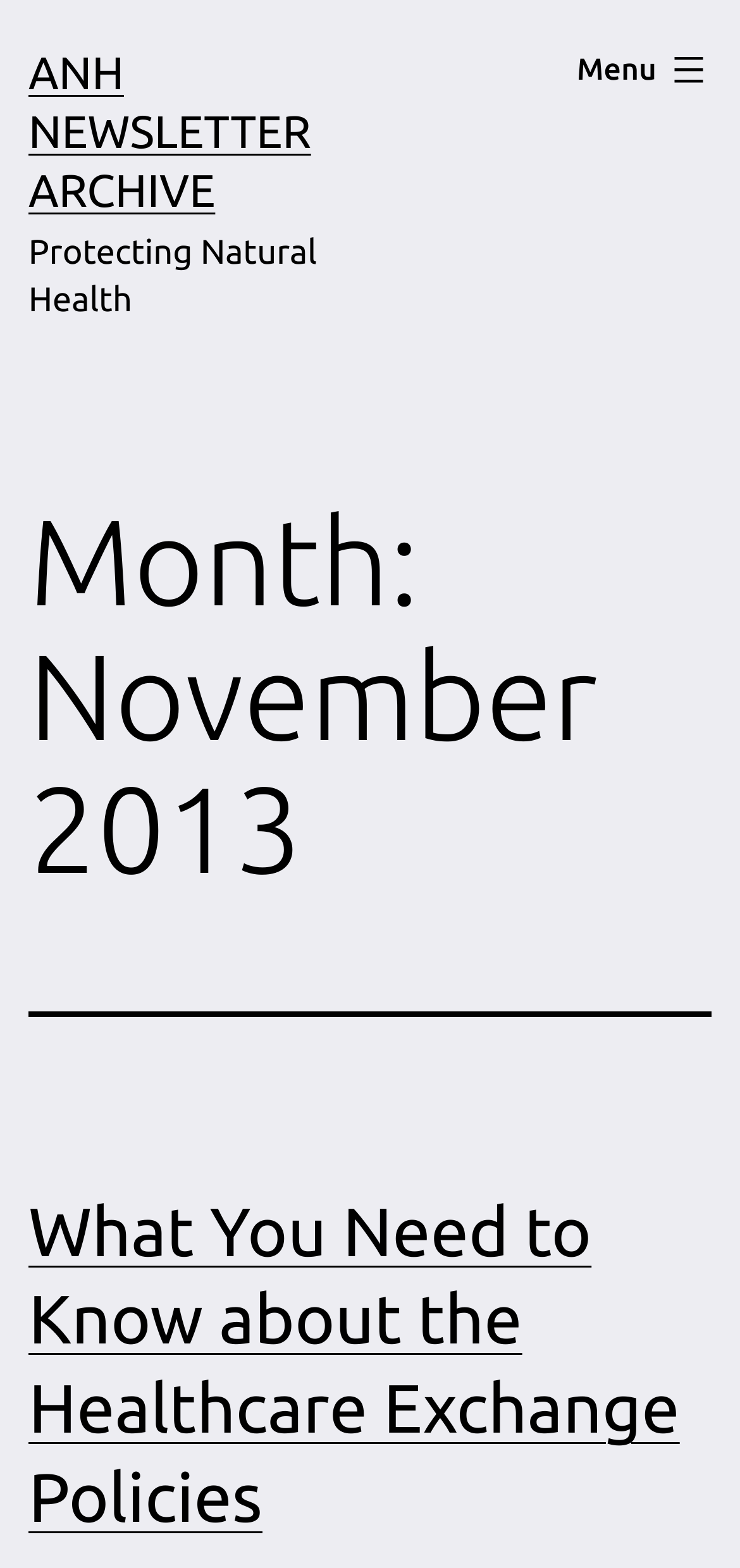What is the headline of the webpage?

Month: November 2013